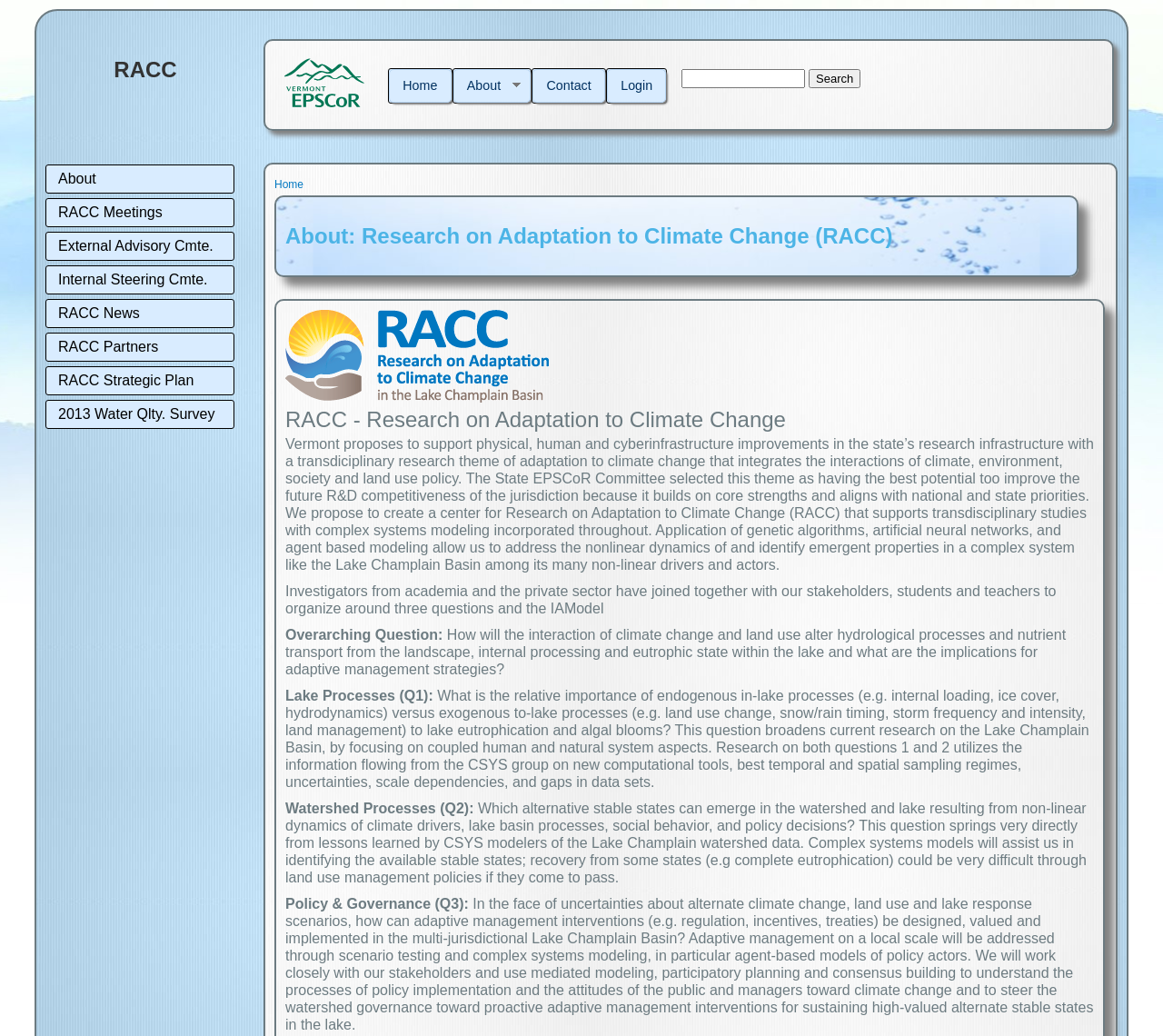Identify the bounding box coordinates of the region that should be clicked to execute the following instruction: "Go to Home page".

[0.334, 0.066, 0.388, 0.099]